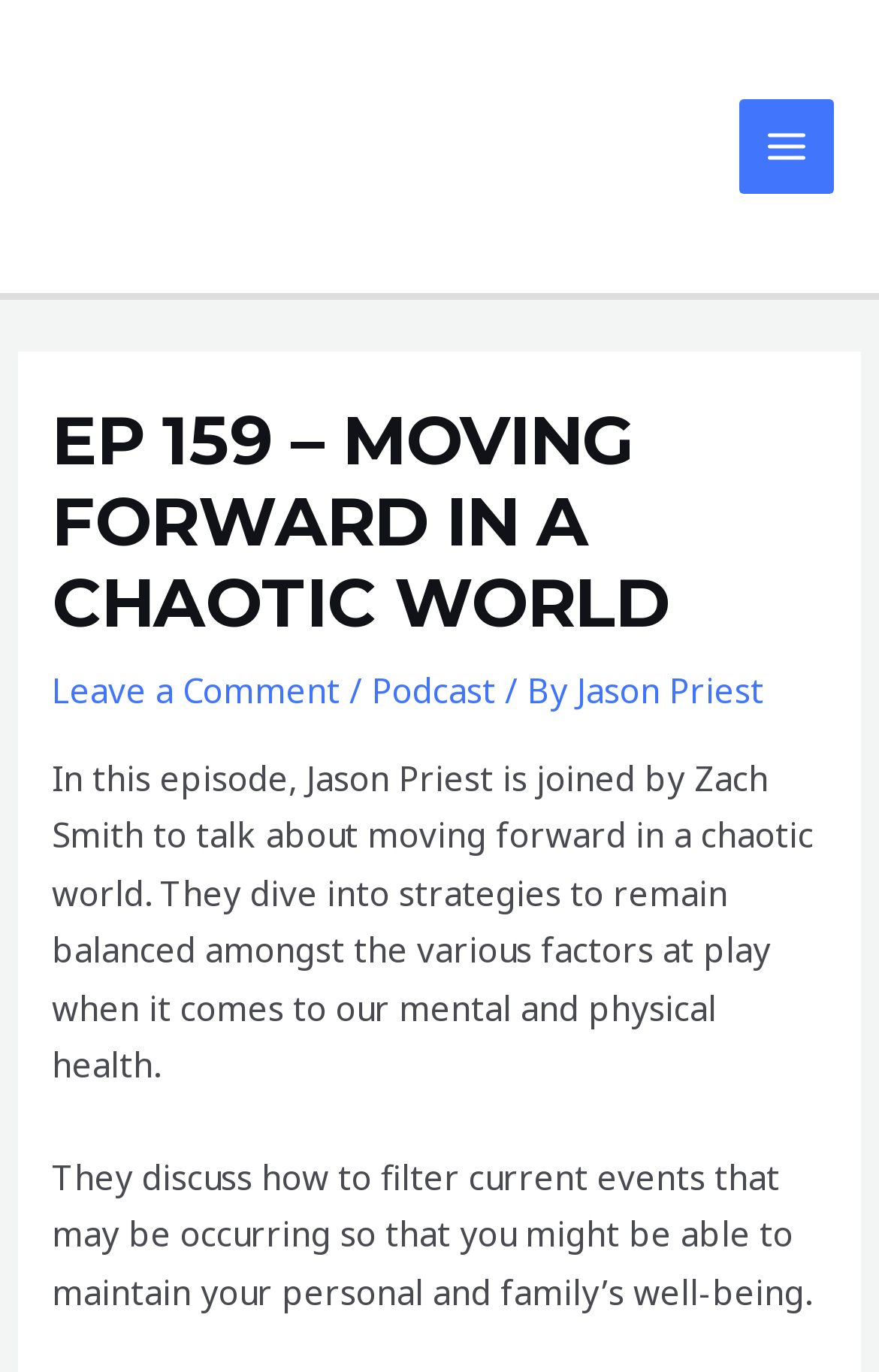Can you find and generate the webpage's heading?

EP 159 – MOVING FORWARD IN A CHAOTIC WORLD